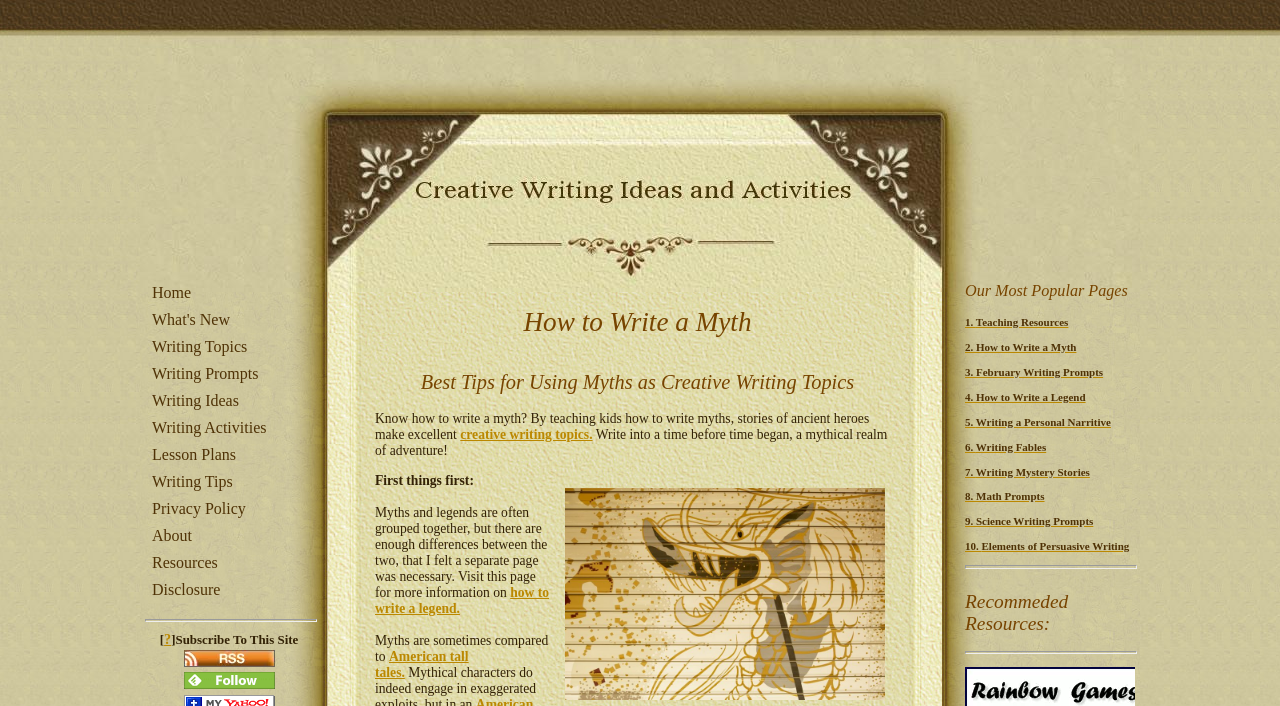Determine the primary headline of the webpage.

How to Write a Myth